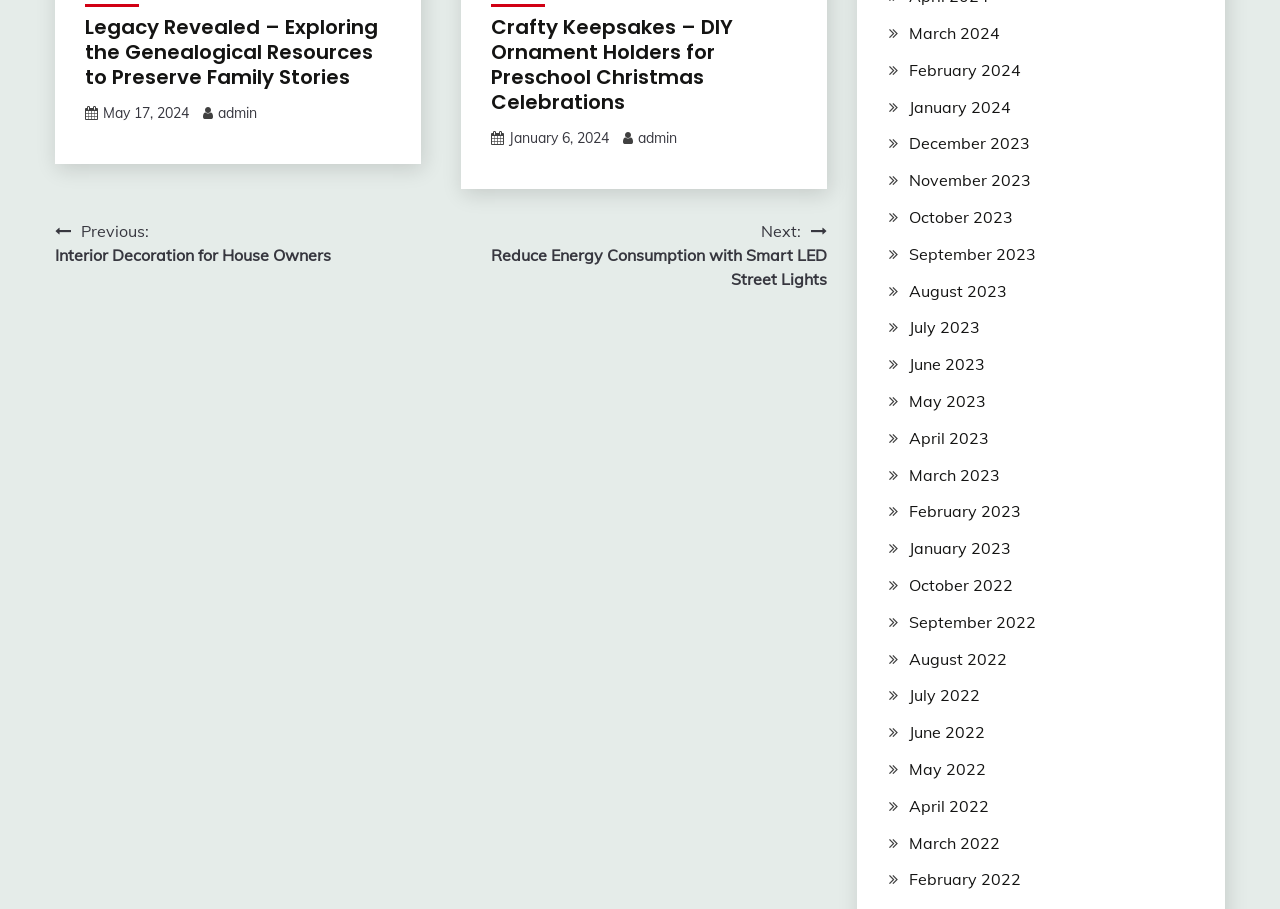Pinpoint the bounding box coordinates for the area that should be clicked to perform the following instruction: "View posts from January 2024".

[0.71, 0.106, 0.79, 0.128]